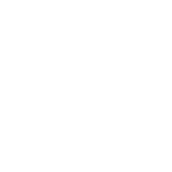Give a comprehensive caption for the image.

The image features a high-quality breathable 55gsm polyester mesh fabric, ideal for lining applications. This fabric is lightweight and designed for optimal breathability, making it suitable for various clothing and accessory designs. Its unique mesh structure allows for enhanced air circulation, ensuring comfort in wear. This polyester mesh is particularly favored in the fashion industry for its versatility and performance, catering to a diverse range of projects, from sportswear to casual outfits. The image represents one of the innovative solutions offered by Huasheng, a company known for its commitment to high-quality mesh fabrics and excellent customer service.